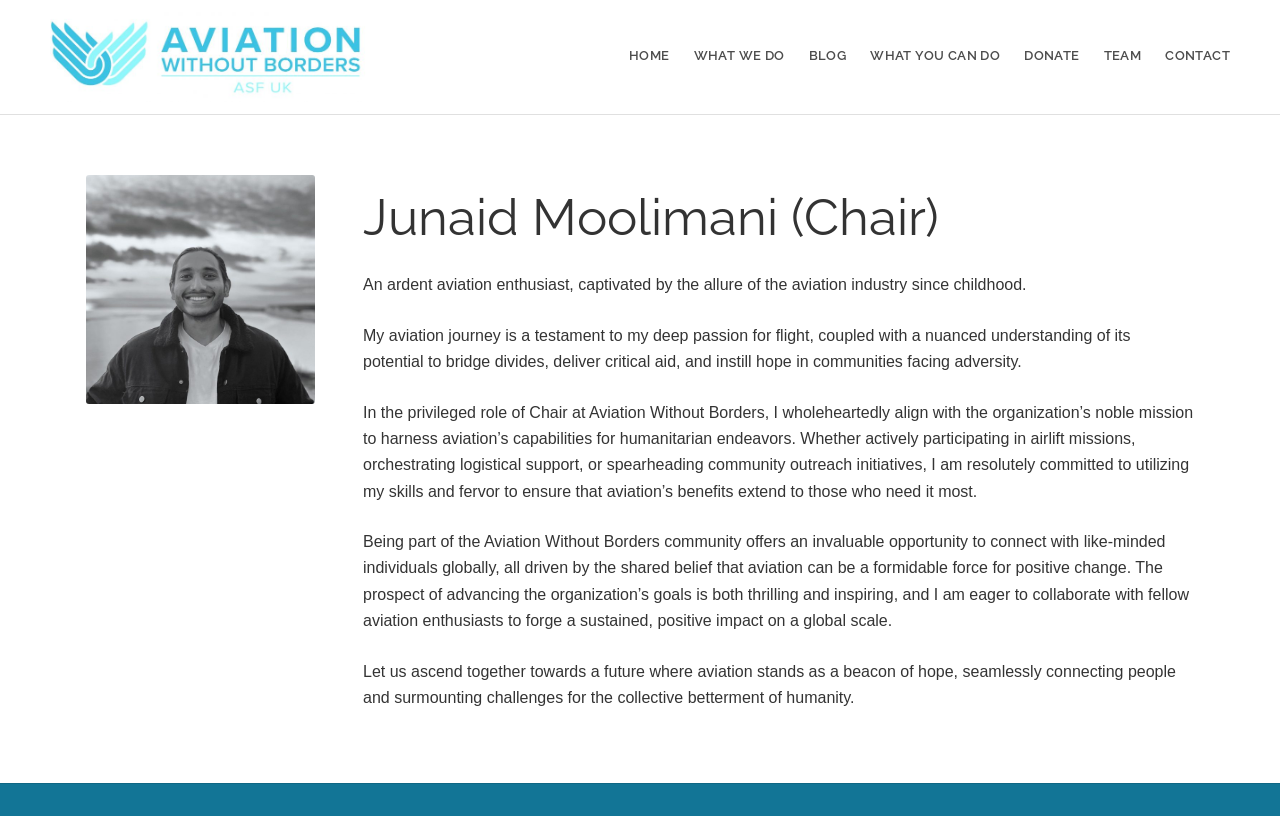Find and extract the text of the primary heading on the webpage.

Aviation Without Borders